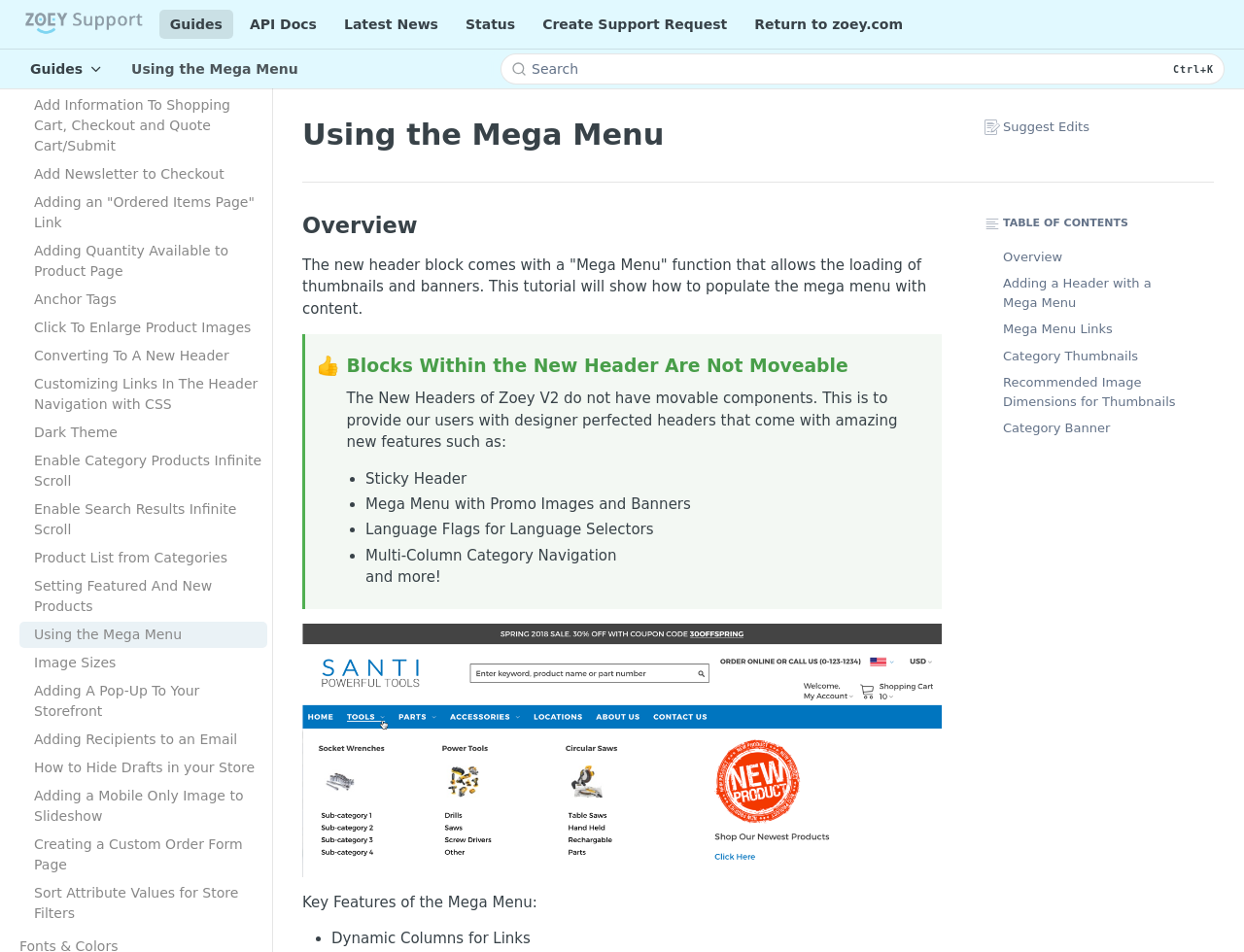What is the 'Mega Menu' feature used for?
Using the visual information, reply with a single word or short phrase.

Loading thumbnails and banners